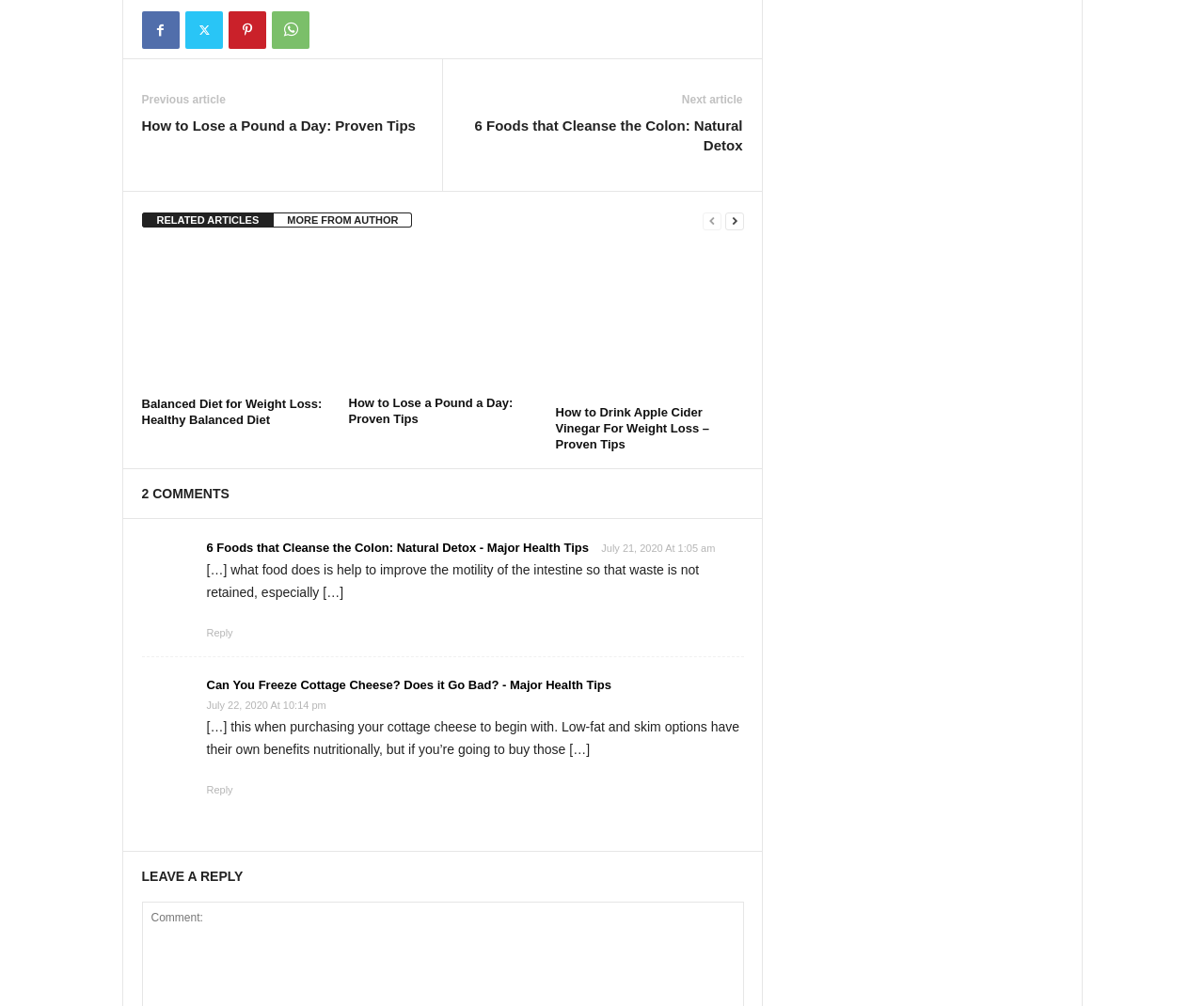Respond to the following query with just one word or a short phrase: 
How many comments are there on the webpage?

2